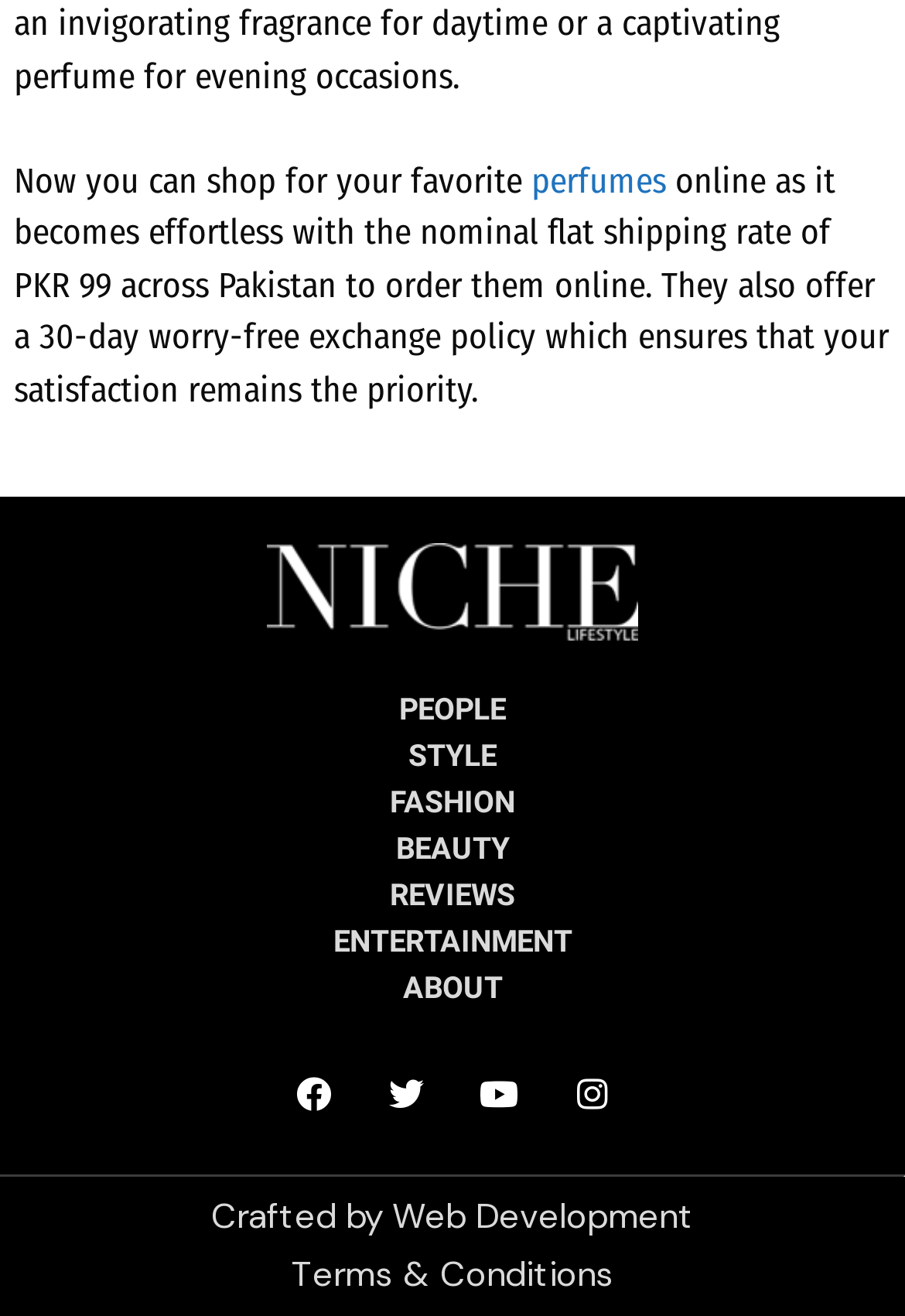Who developed the website?
Relying on the image, give a concise answer in one word or a brief phrase.

Web Development